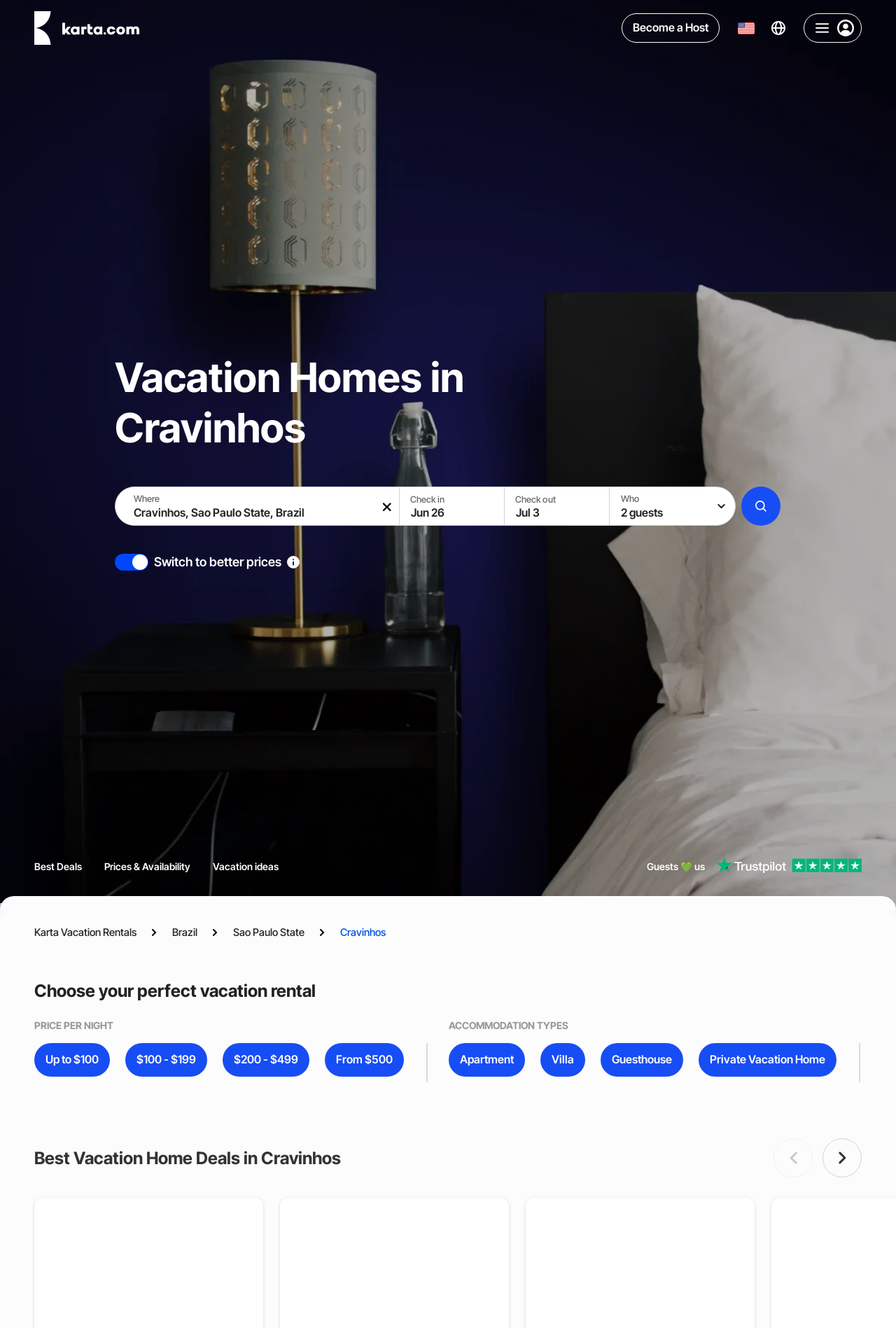What is the location of the vacation rentals?
Based on the visual content, answer with a single word or a brief phrase.

Cravinhos, Sao Paulo State, Brazil